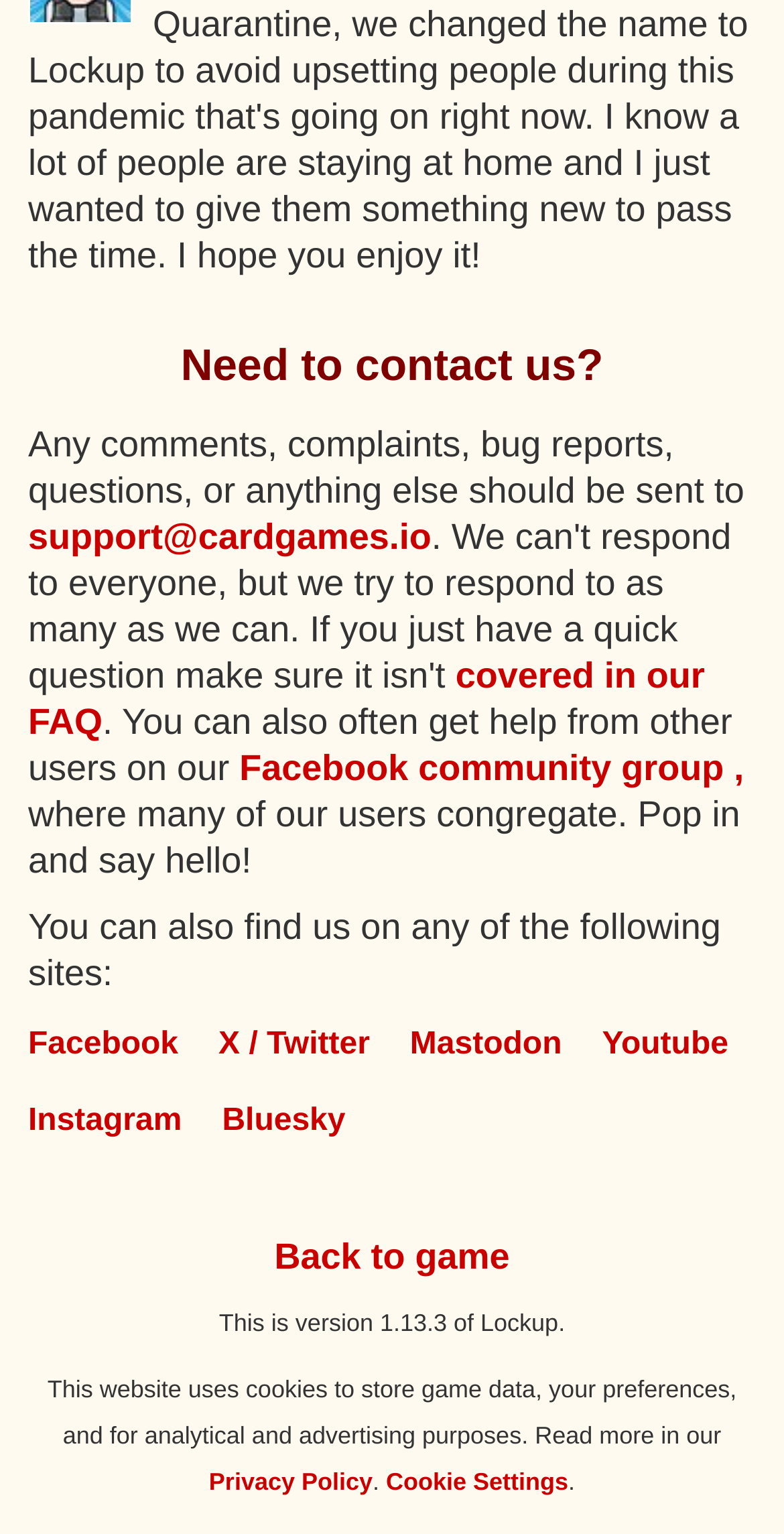Answer in one word or a short phrase: 
What is the current version of Lockup?

1.13.3